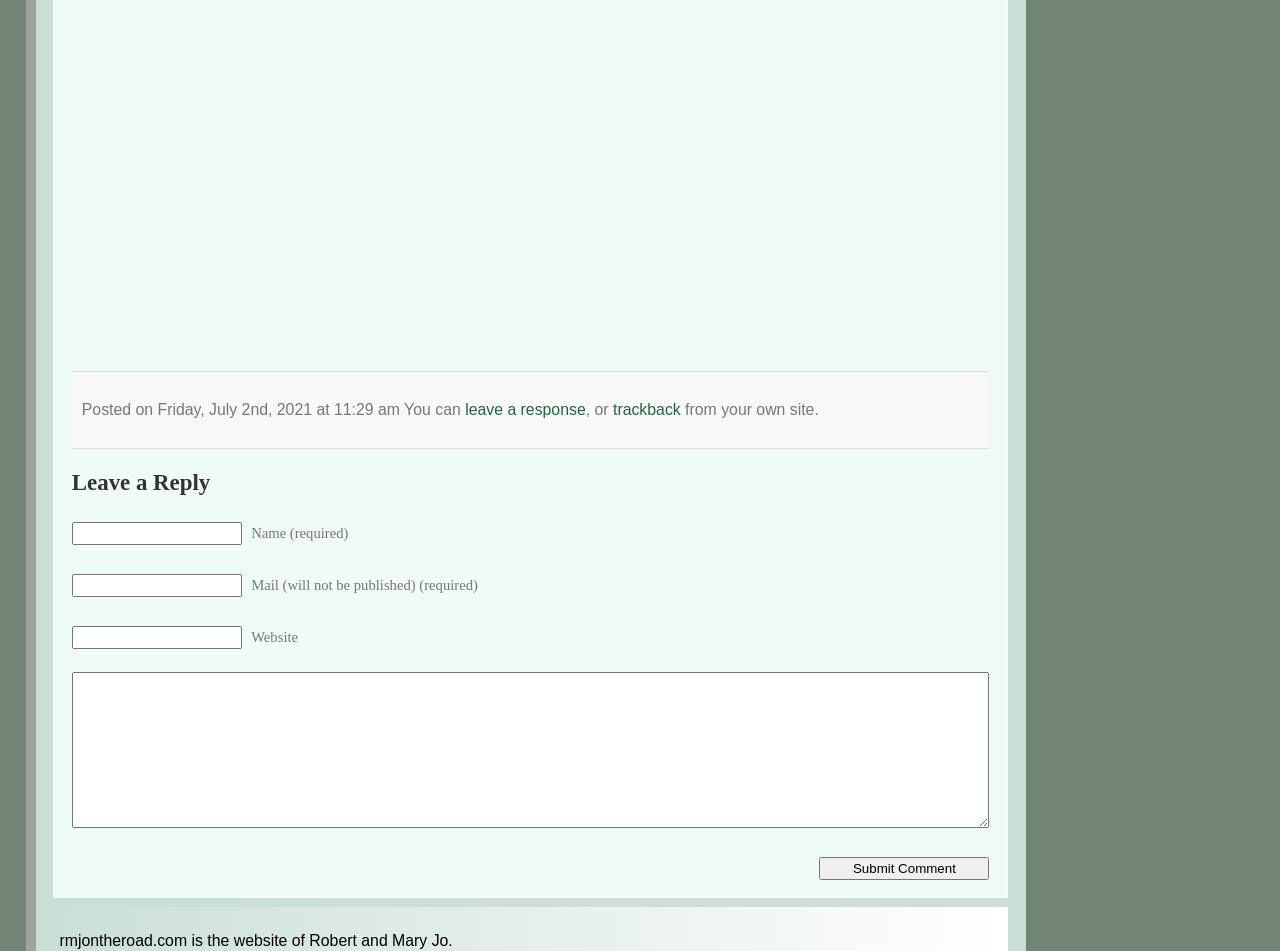Please provide a comprehensive response to the question based on the details in the image: What is the name of the website's owners?

I found the names of the website's owners by reading the StaticText element at the bottom of the page, which says 'rmjontheroad.com is the website of Robert and Mary Jo'.